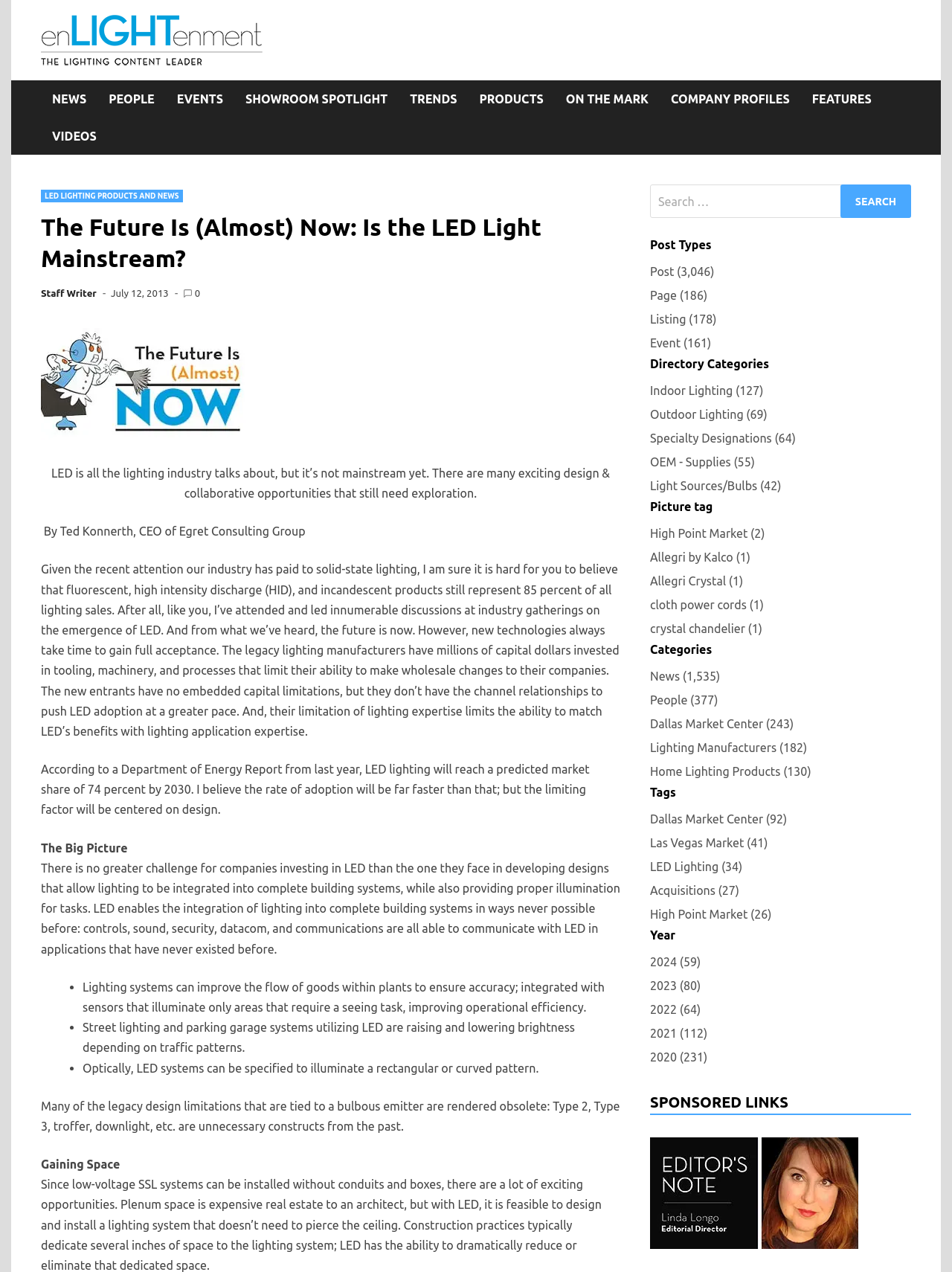For the following element description, predict the bounding box coordinates in the format (top-left x, top-left y, bottom-right x, bottom-right y). All values should be floating point numbers between 0 and 1. Description: Videos

[0.043, 0.092, 0.113, 0.122]